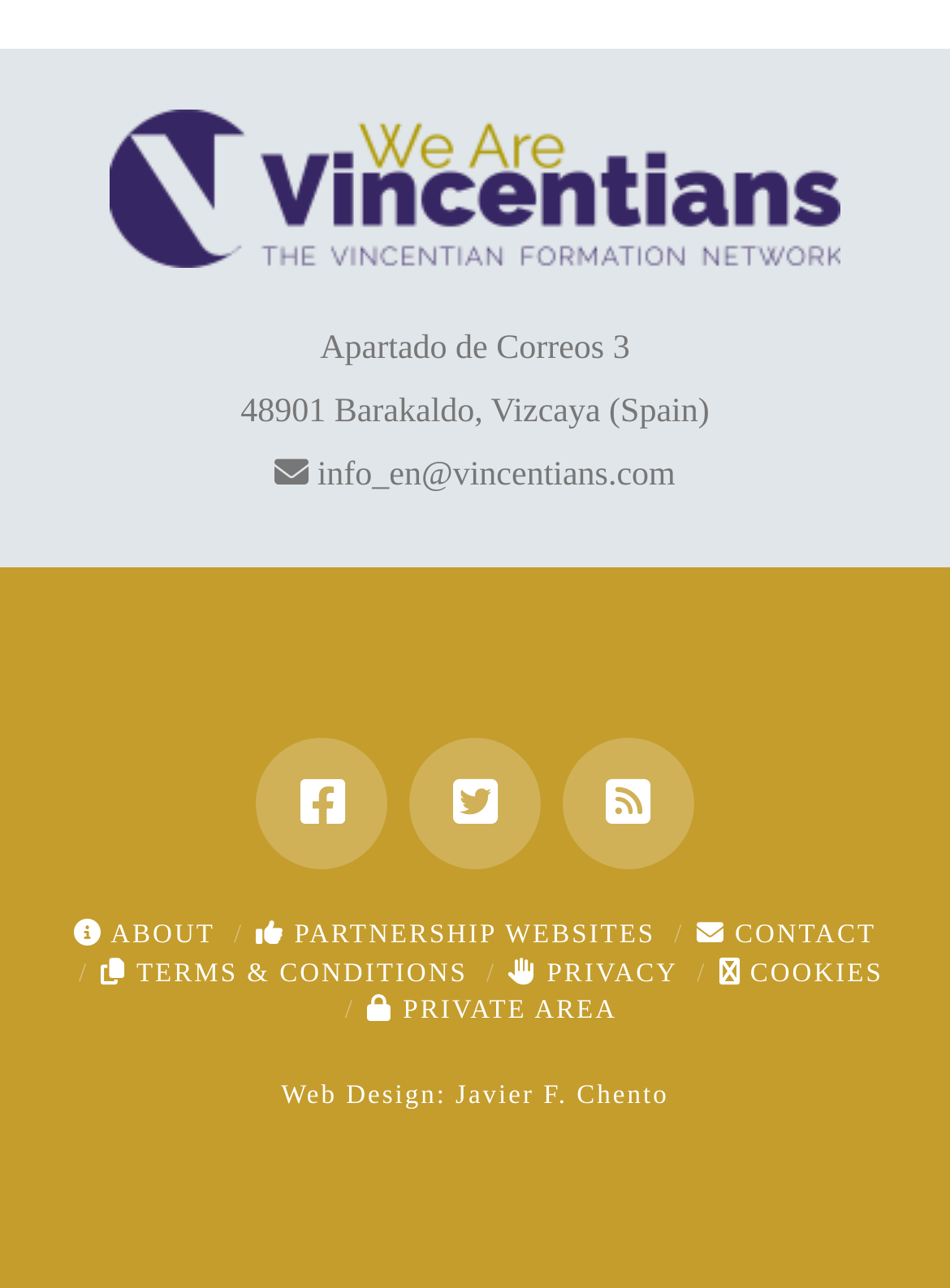Based on the provided description, "Terms & Conditions", find the bounding box of the corresponding UI element in the screenshot.

[0.106, 0.744, 0.492, 0.767]